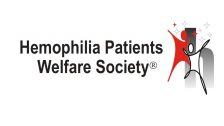Provide a one-word or brief phrase answer to the question:
What is emphasized by the stylized figure?

Movement and vitality